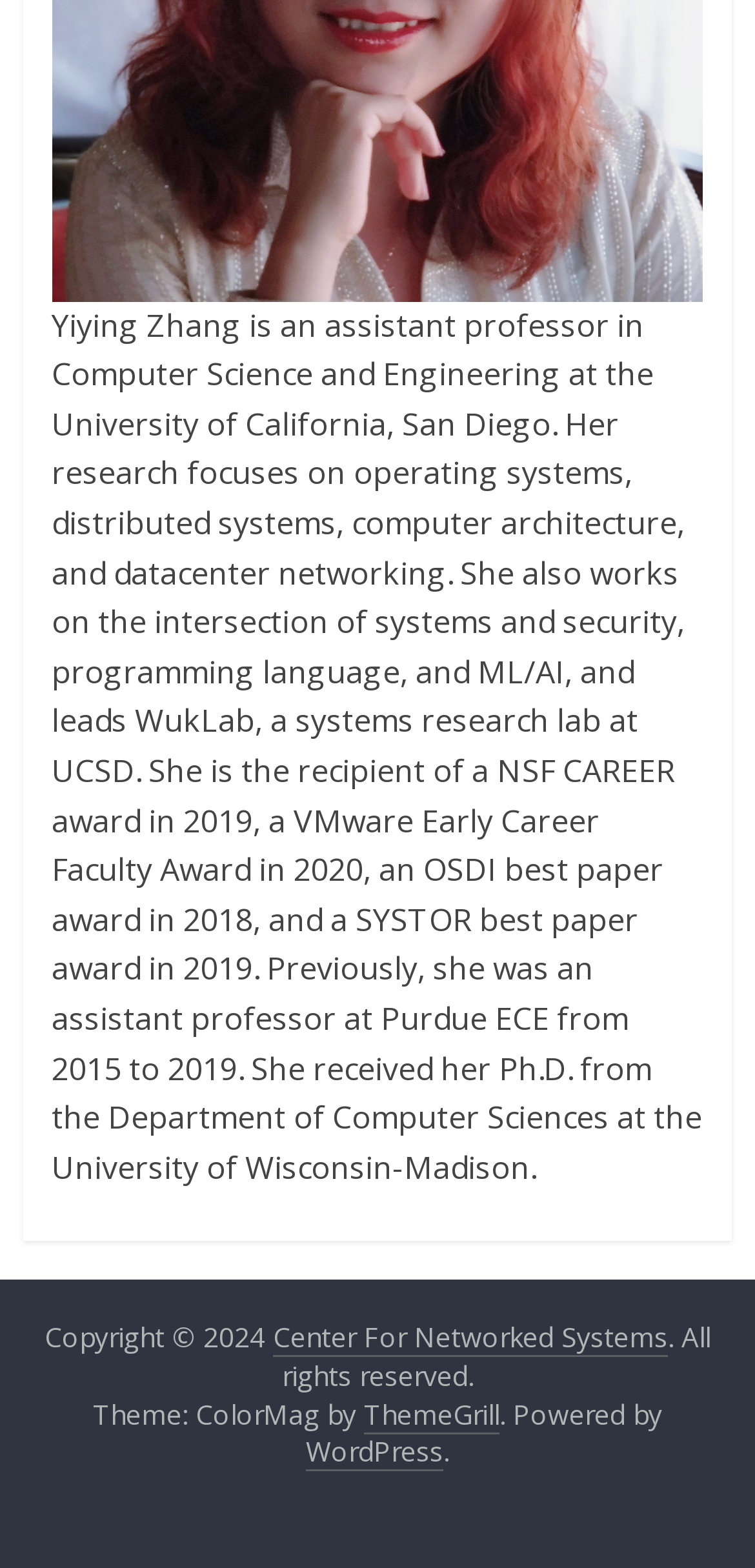What is the name of the research lab led by Yiying Zhang?
Refer to the image and give a detailed answer to the question.

According to the StaticText element with the bounding box coordinates [0.068, 0.193, 0.93, 0.758], Yiying Zhang leads WukLab, a systems research lab at UCSD.